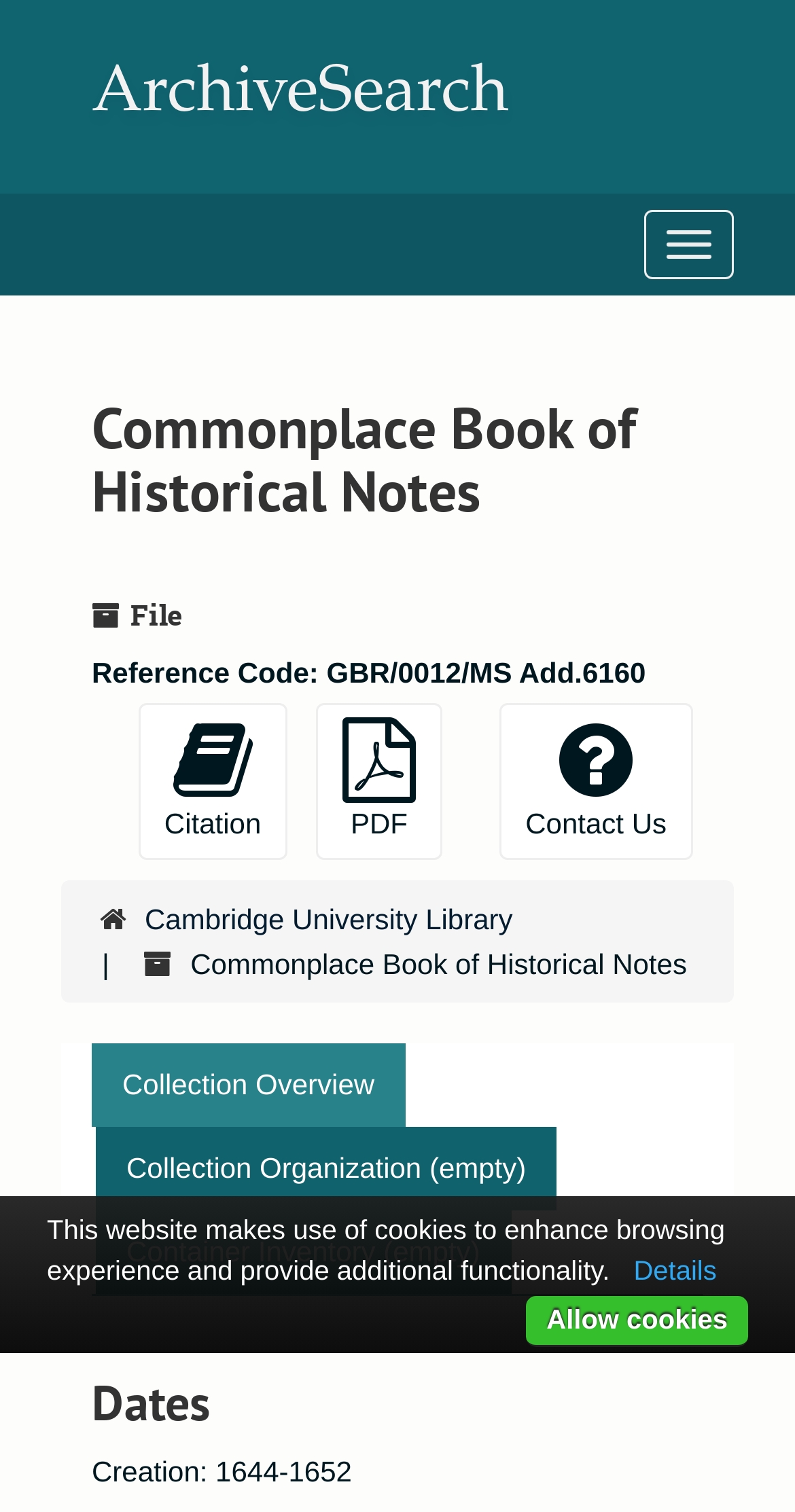Identify and provide the bounding box coordinates of the UI element described: "Allow cookies". The coordinates should be formatted as [left, top, right, bottom], with each number being a float between 0 and 1.

[0.662, 0.857, 0.941, 0.891]